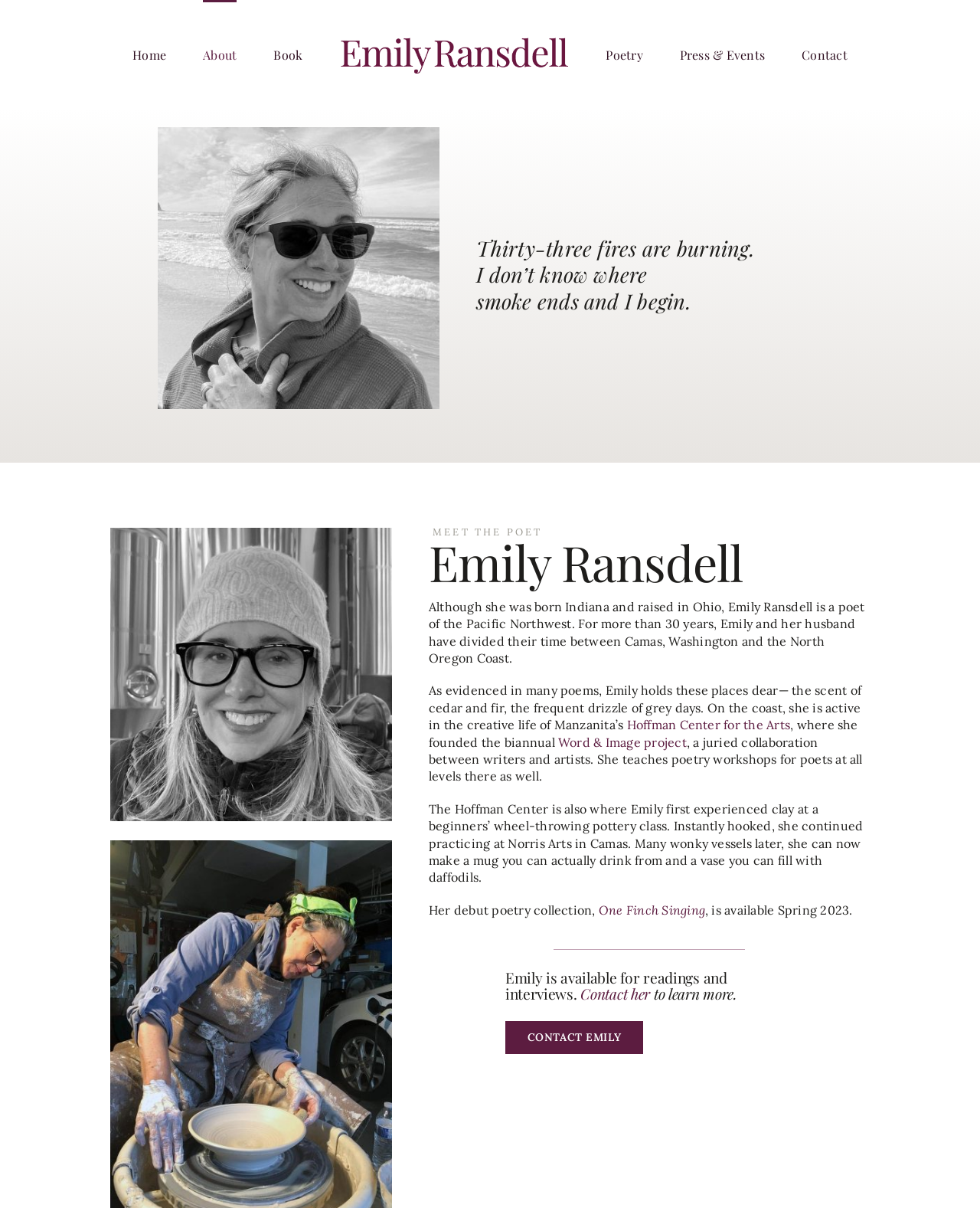Illustrate the webpage's structure and main components comprehensively.

The webpage is about Emily Ransdell, a poet from the Pacific Northwest. At the top, there is a navigation menu with links to different sections of the website, including "Home", "About", "Book", "Poetry", "Press & Events", and "Contact". Below the navigation menu, there is a logo of Emily Ransdell.

On the left side of the page, there is a large image of Emily Ransdell, the poet. Next to the image, there is a poem with three lines: "Thirty-three fires are burning. I don’t know where smoke ends and I begin." 

Below the poem, there is a heading "MEET THE POET" and a brief introduction to Emily Ransdell, describing her background and connection to the Pacific Northwest. The introduction is followed by a paragraph about her creative life, including her involvement with the Hoffman Center for the Arts, where she founded the Word & Image project and teaches poetry workshops.

Further down, there is a mention of Emily's debut poetry collection, "One Finch Singing", which is available in Spring 2023. Below this, there is a heading "Emily is available for readings and interviews" with a link to contact her. There is also a separate link to "CONTACT EMILY" at the bottom of the page.

On the right side of the page, there is a smaller image of Emily Ransdell, and at the very bottom, there is a link to "Go to Top".